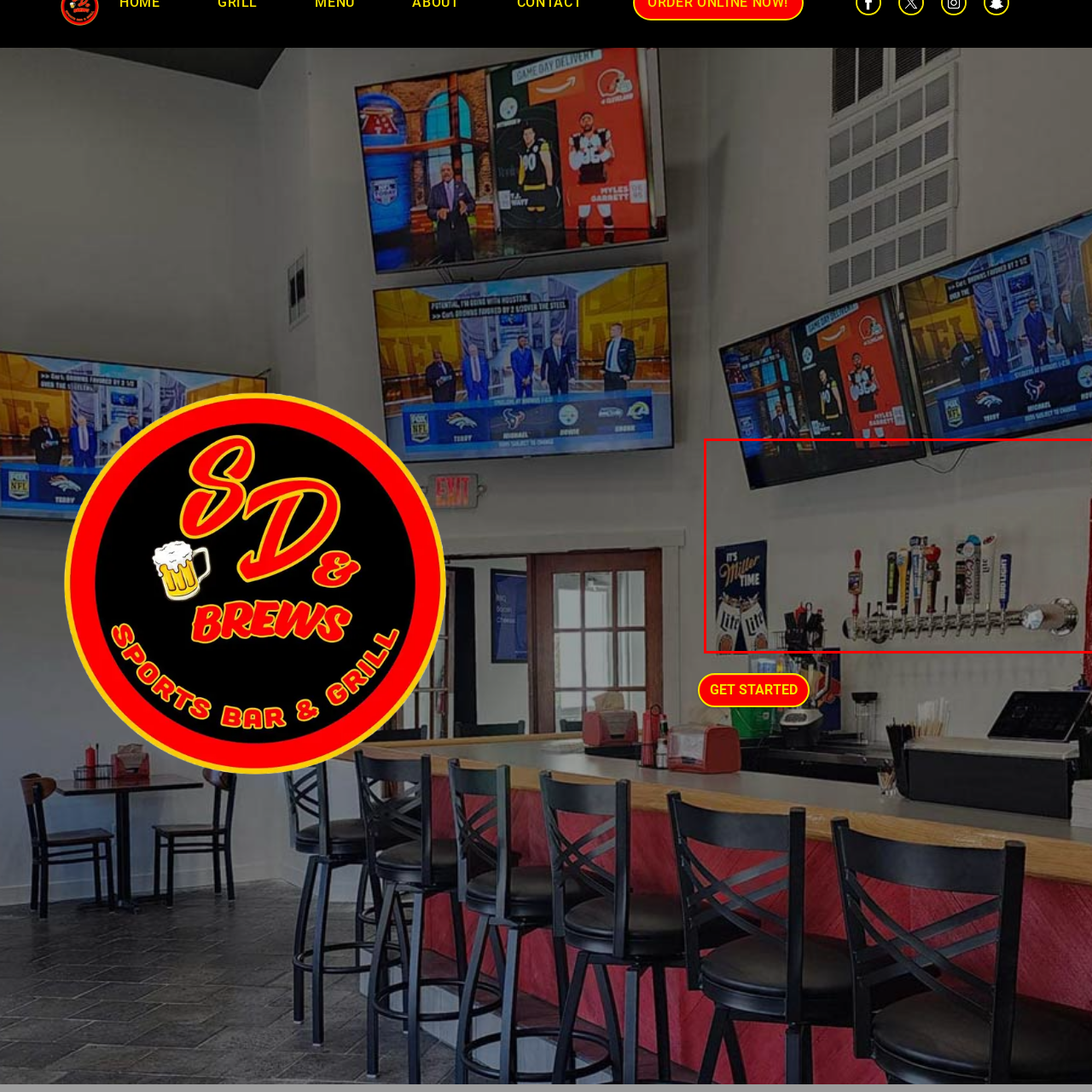Observe the visual content surrounded by a red rectangle, What is the material of the bar rail? Respond using just one word or a short phrase.

Polished chrome